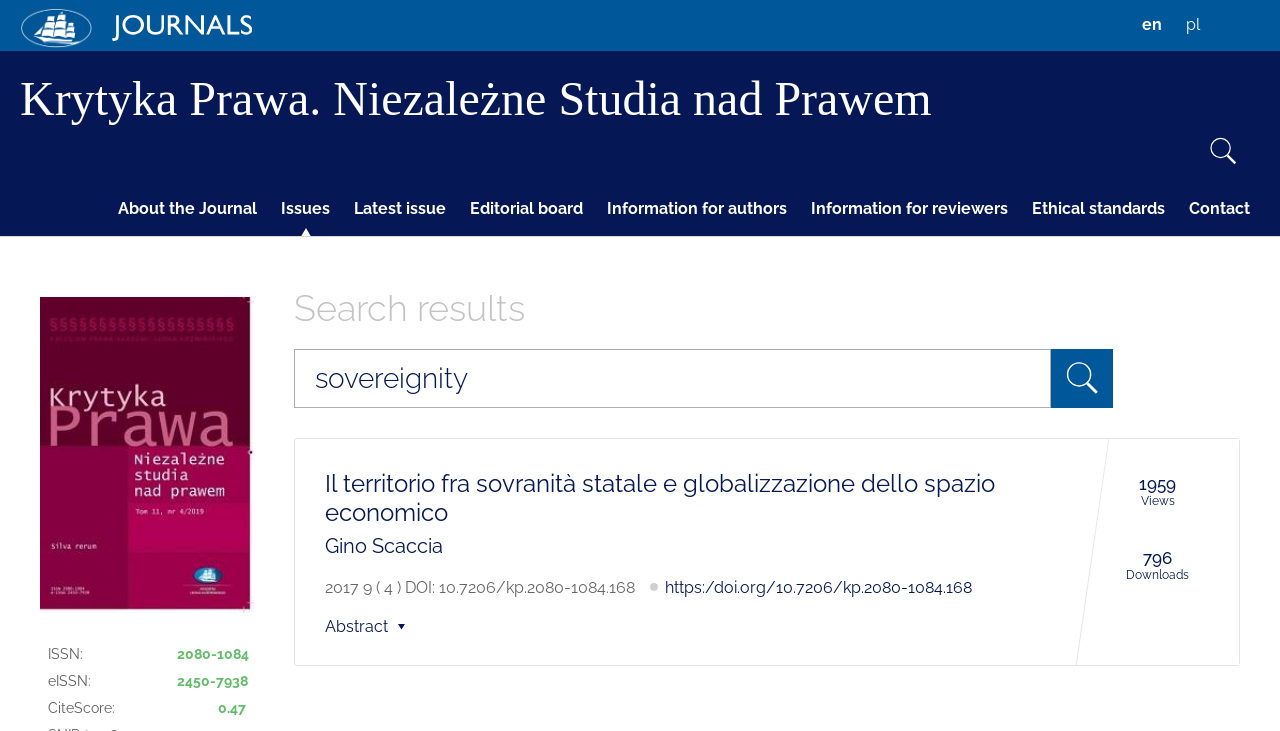Please extract the primary headline from the webpage.

Krytyka Prawa. Niezależne Studia nad Prawem